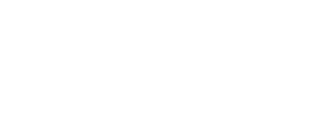Give a one-word or short-phrase answer to the following question: 
What type of programs does Oakville Orthodontics support?

Youth sports programs